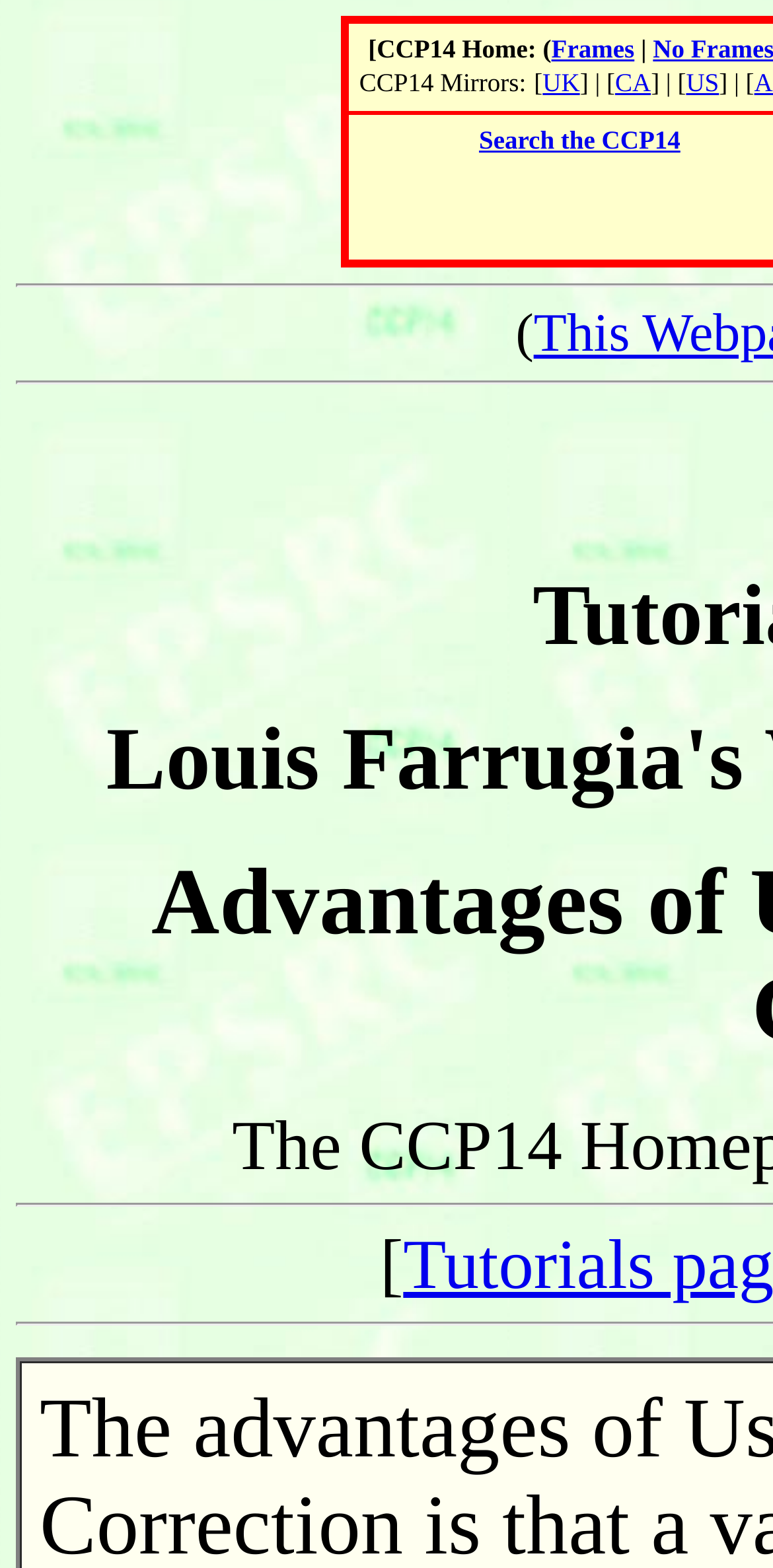Please reply to the following question with a single word or a short phrase:
What is the position of the 'Frames' link?

Top-right